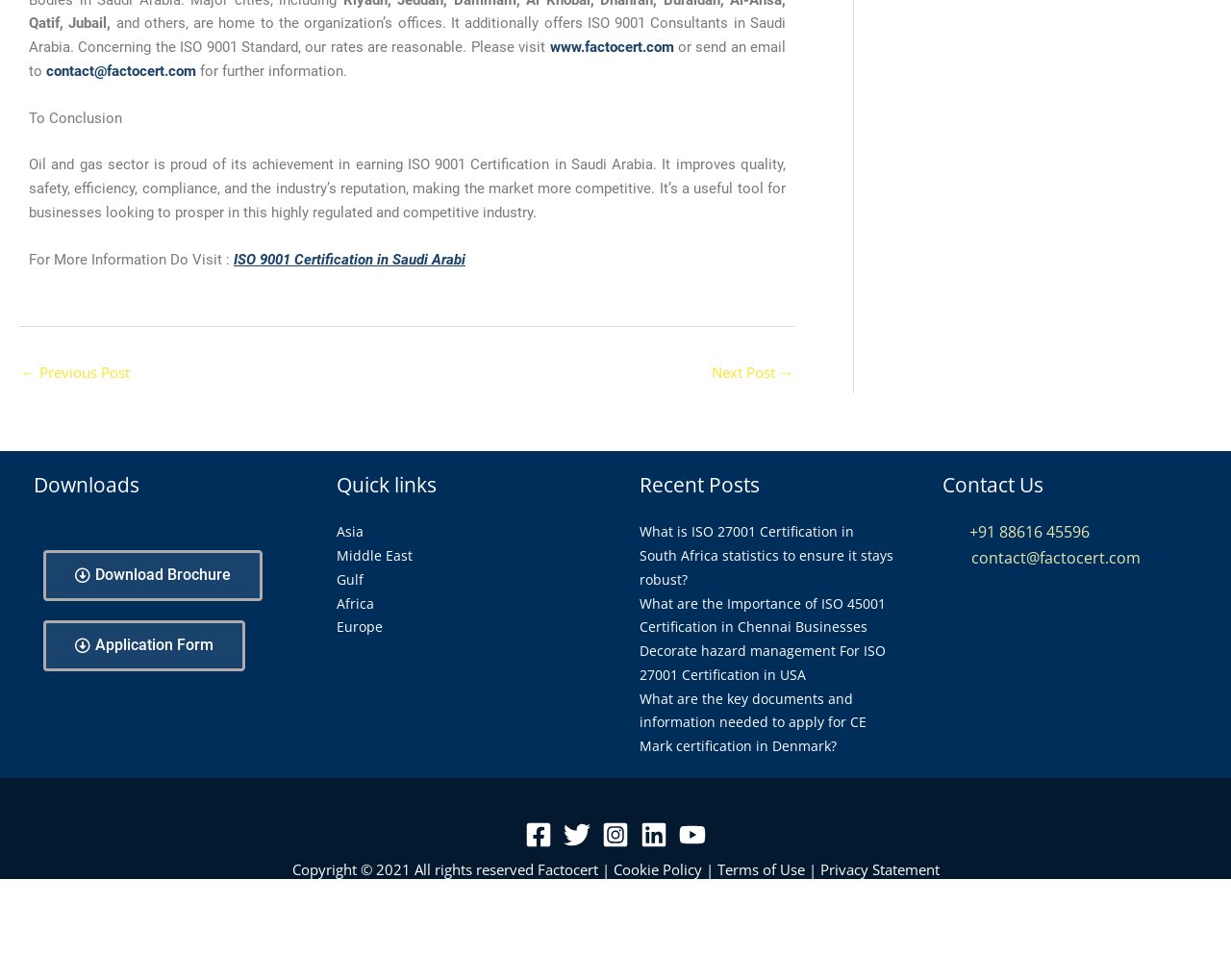Show me the bounding box coordinates of the clickable region to achieve the task as per the instruction: "learn more about ISO 9001 Certification in Saudi Arabia".

[0.19, 0.256, 0.378, 0.273]